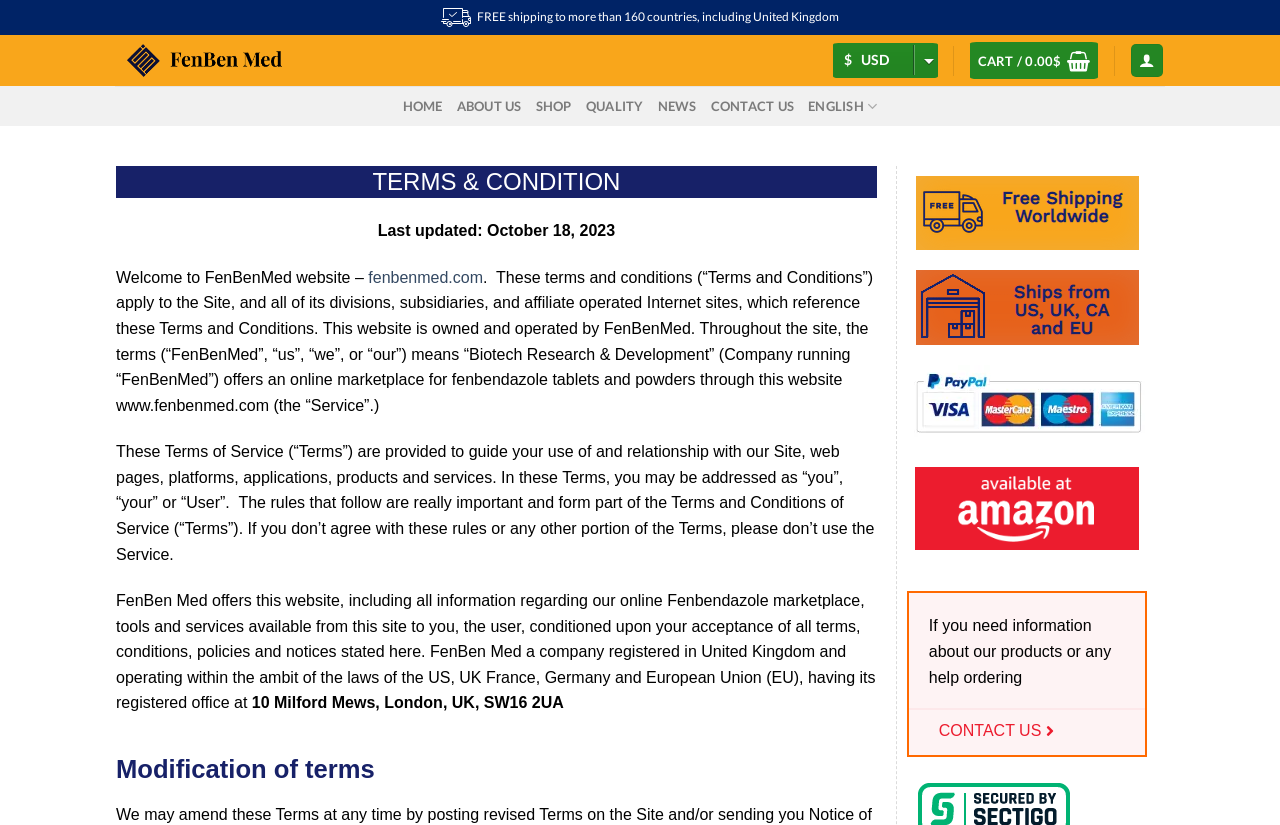Please answer the following question using a single word or phrase: 
What is the address of the company's registered office?

10 Milford Mews, London, UK, SW16 2UA